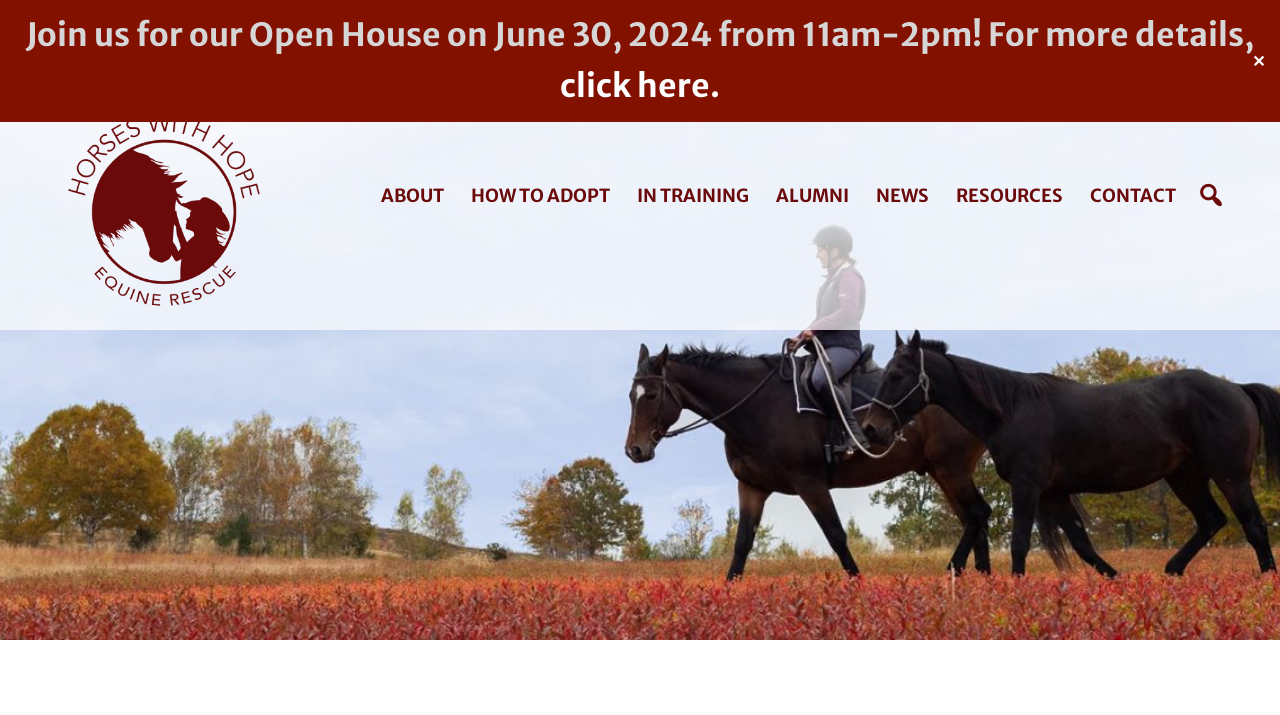Analyze the image and deliver a detailed answer to the question: What is the name of the organization?

I found the name of the organization by reading the link element with the text 'Horse Rescue, Horses with Hope', which is located at the top of the webpage and is accompanied by an image with the same text.